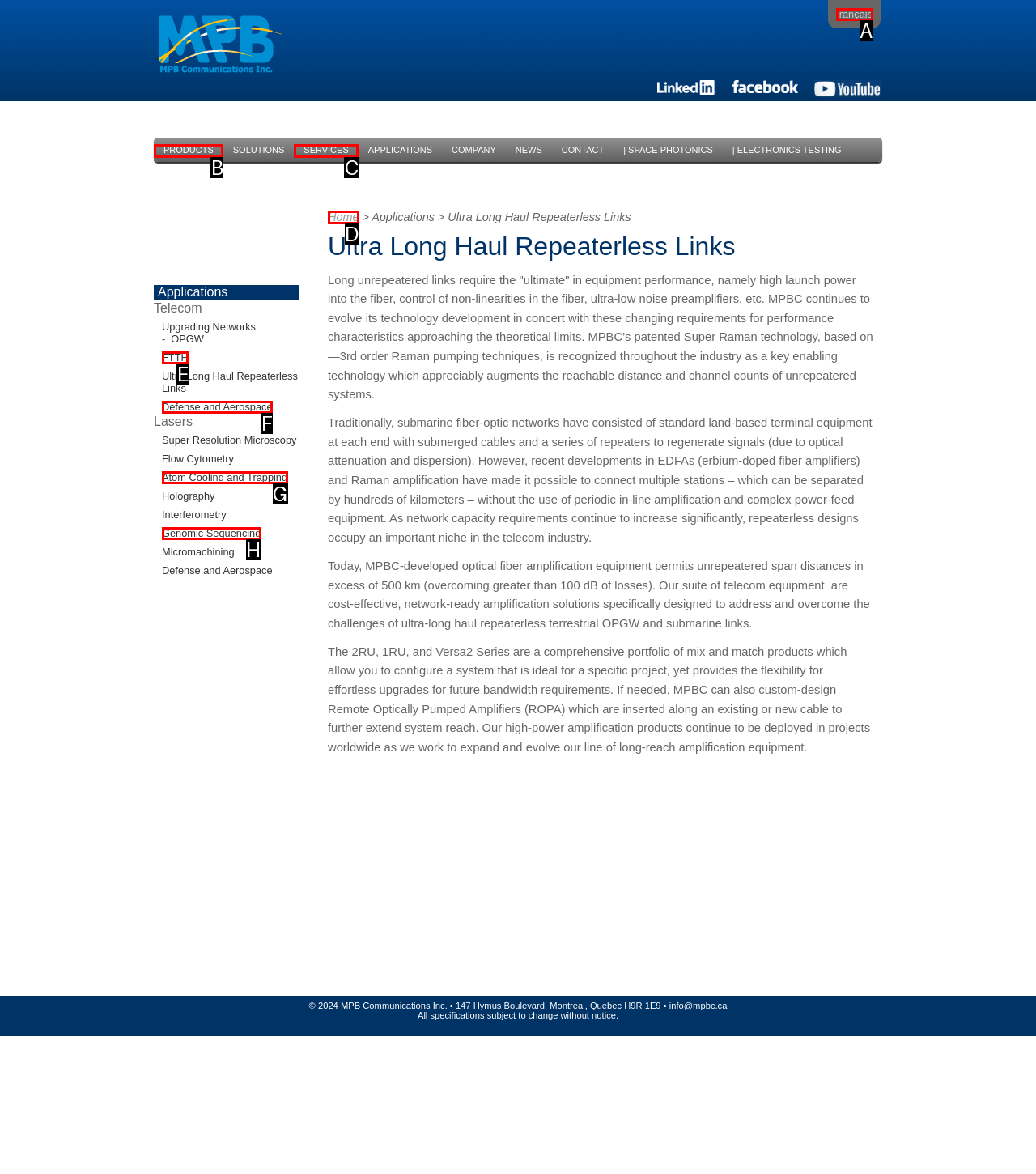Select the letter that corresponds to the UI element described as: Genomic Sequencing
Answer by providing the letter from the given choices.

H